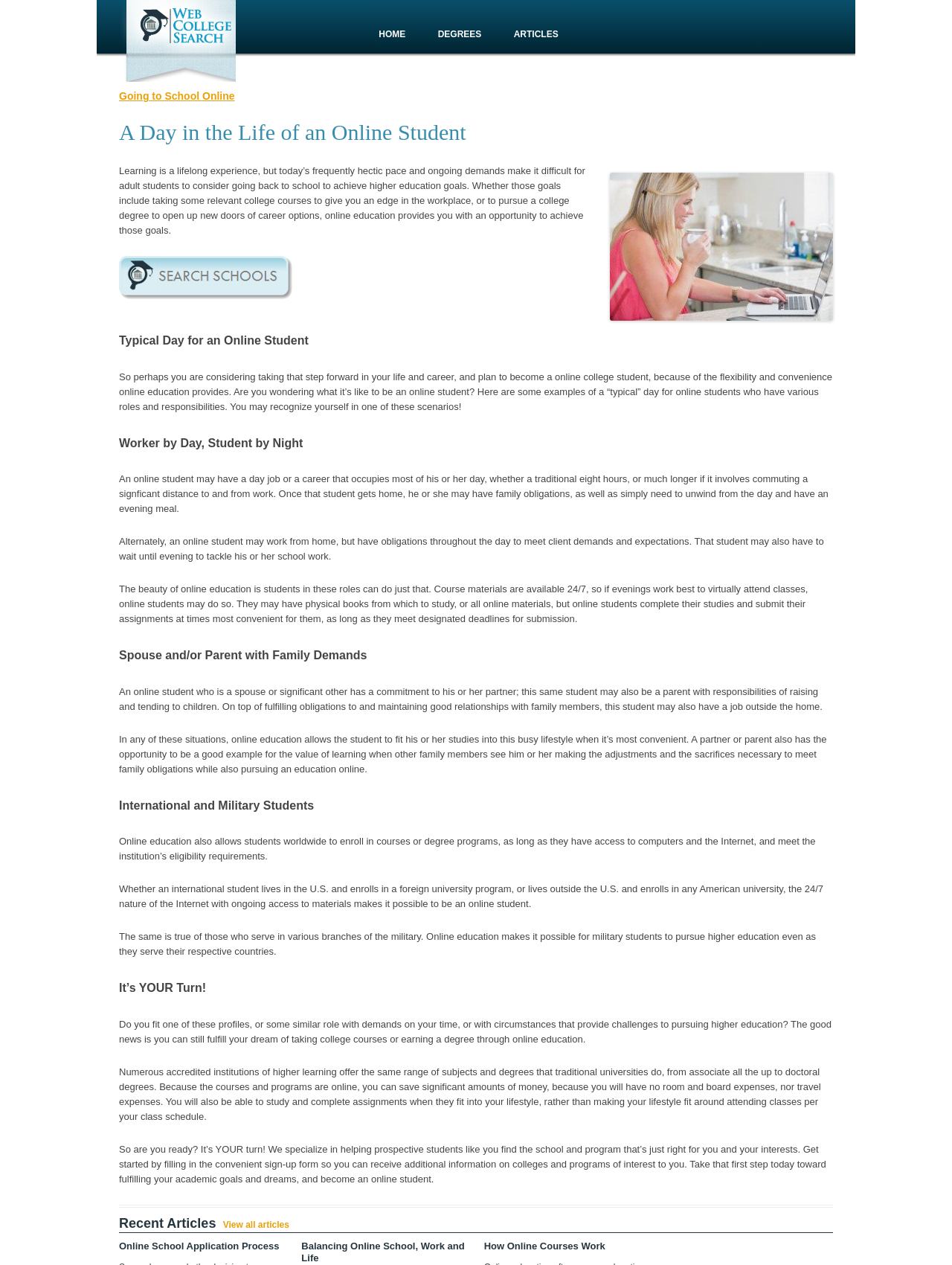Find the bounding box coordinates of the element to click in order to complete this instruction: "View 'Recent Articles'". The bounding box coordinates must be four float numbers between 0 and 1, denoted as [left, top, right, bottom].

[0.125, 0.962, 0.227, 0.972]